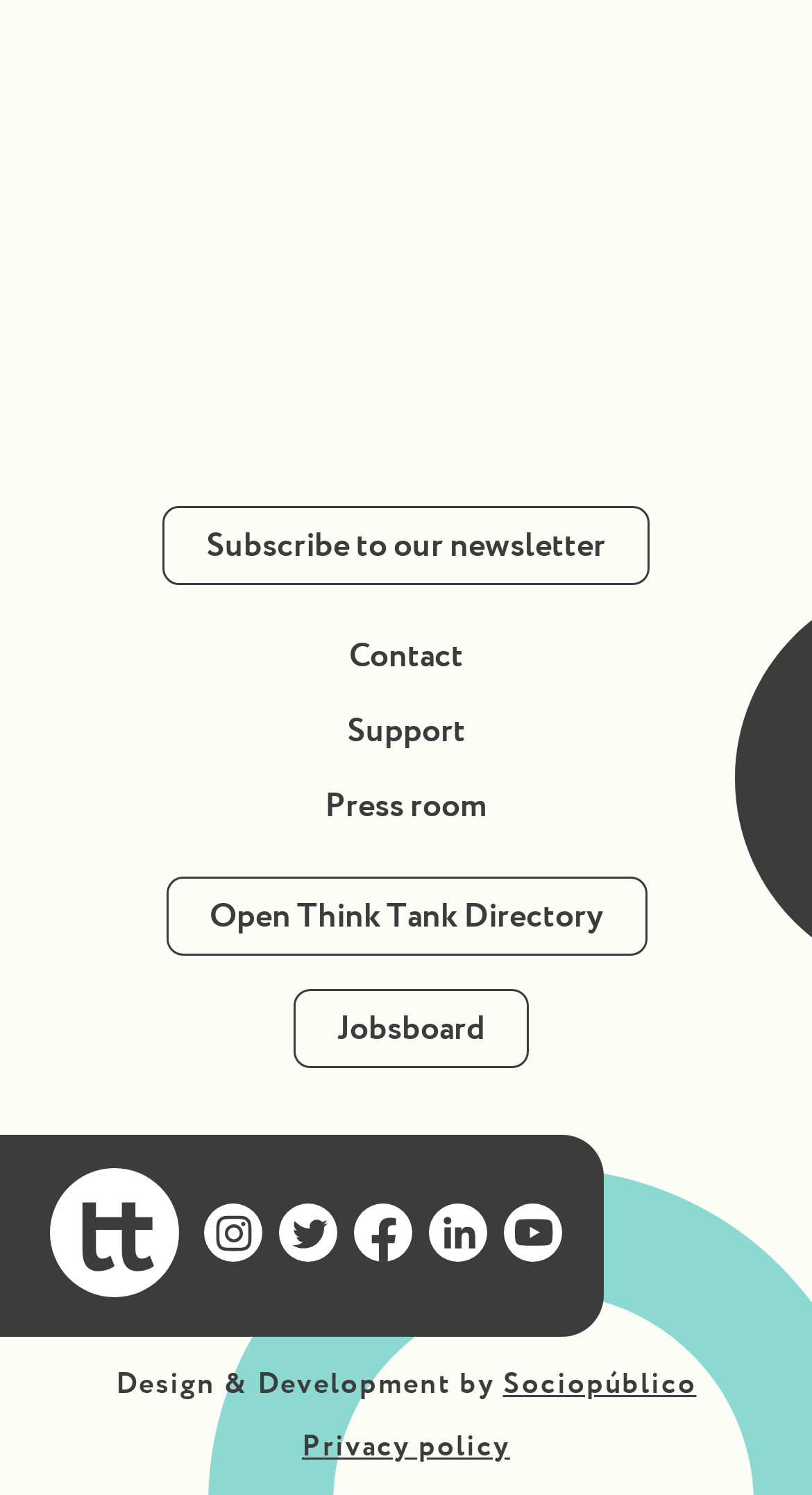Please provide a comprehensive answer to the question based on the screenshot: What is the name of the newsletter that users can subscribe to?

The link 'Subscribe to our newsletter' does not specify the name of the newsletter, but it suggests that users can subscribe to a newsletter related to the website's content or think tanks.